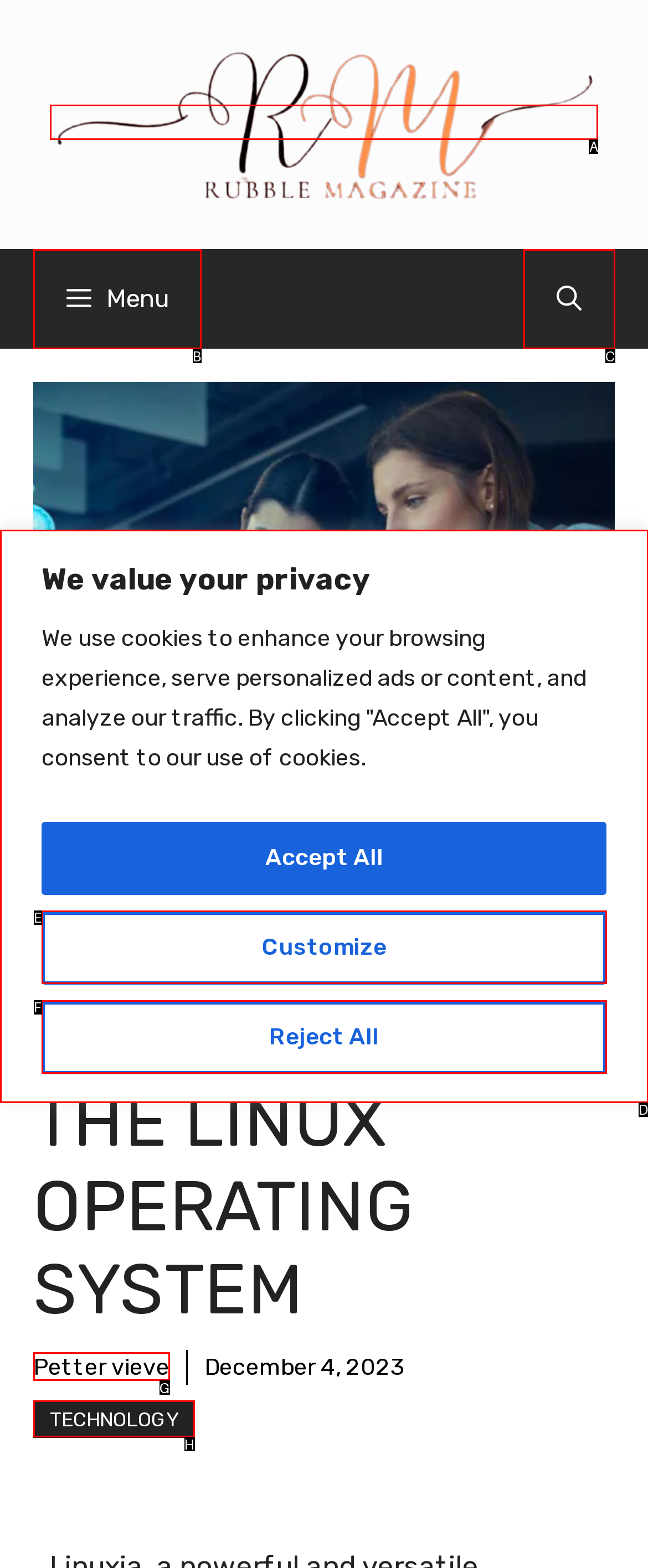What is the letter of the UI element you should click to Visit Rubblemagazine? Provide the letter directly.

A